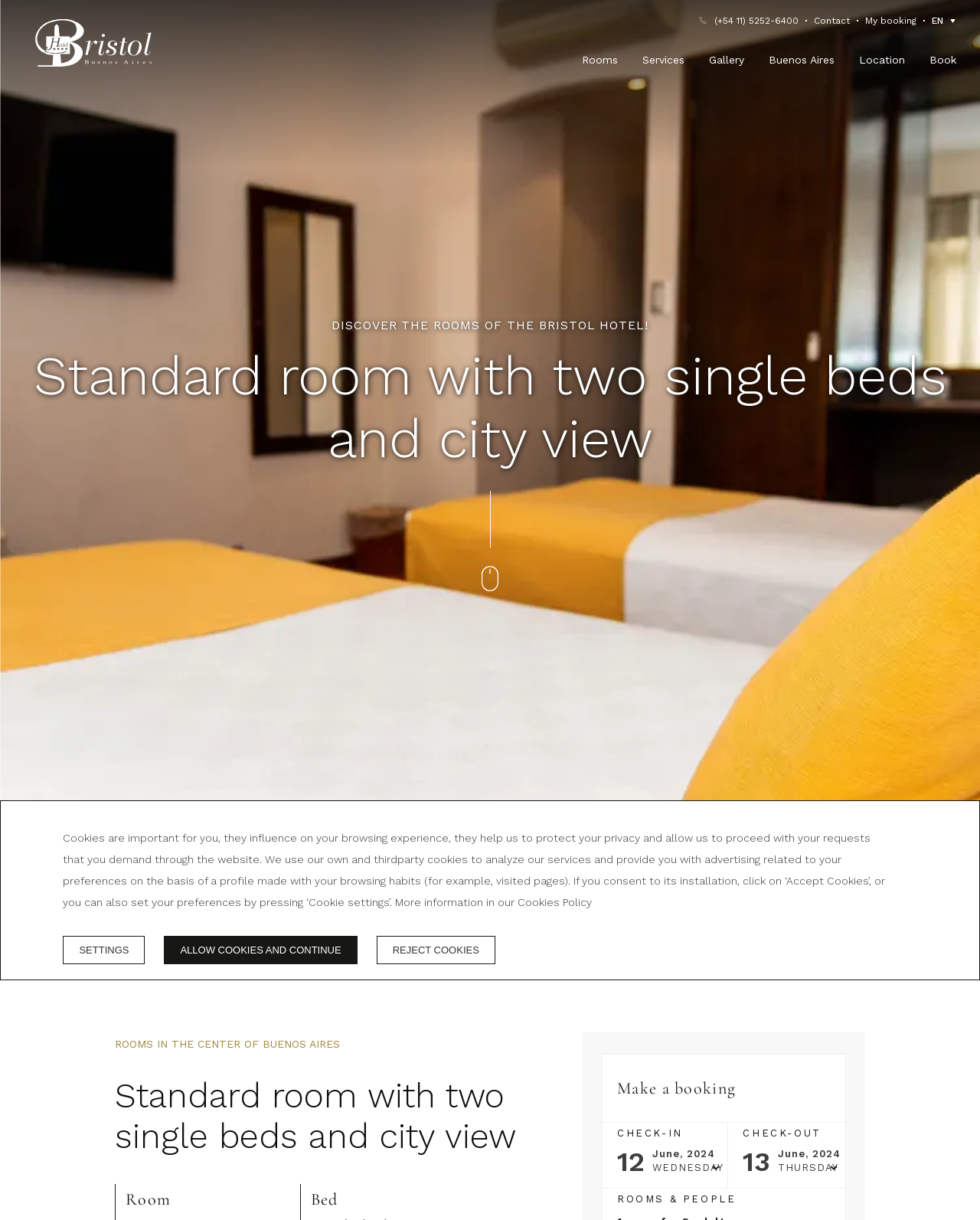What is the location of the hotel?
Using the information from the image, answer the question thoroughly.

I found this information by looking at the link element with the text 'Buenos Aires' which is located at the top of the webpage, next to the 'Location' link.